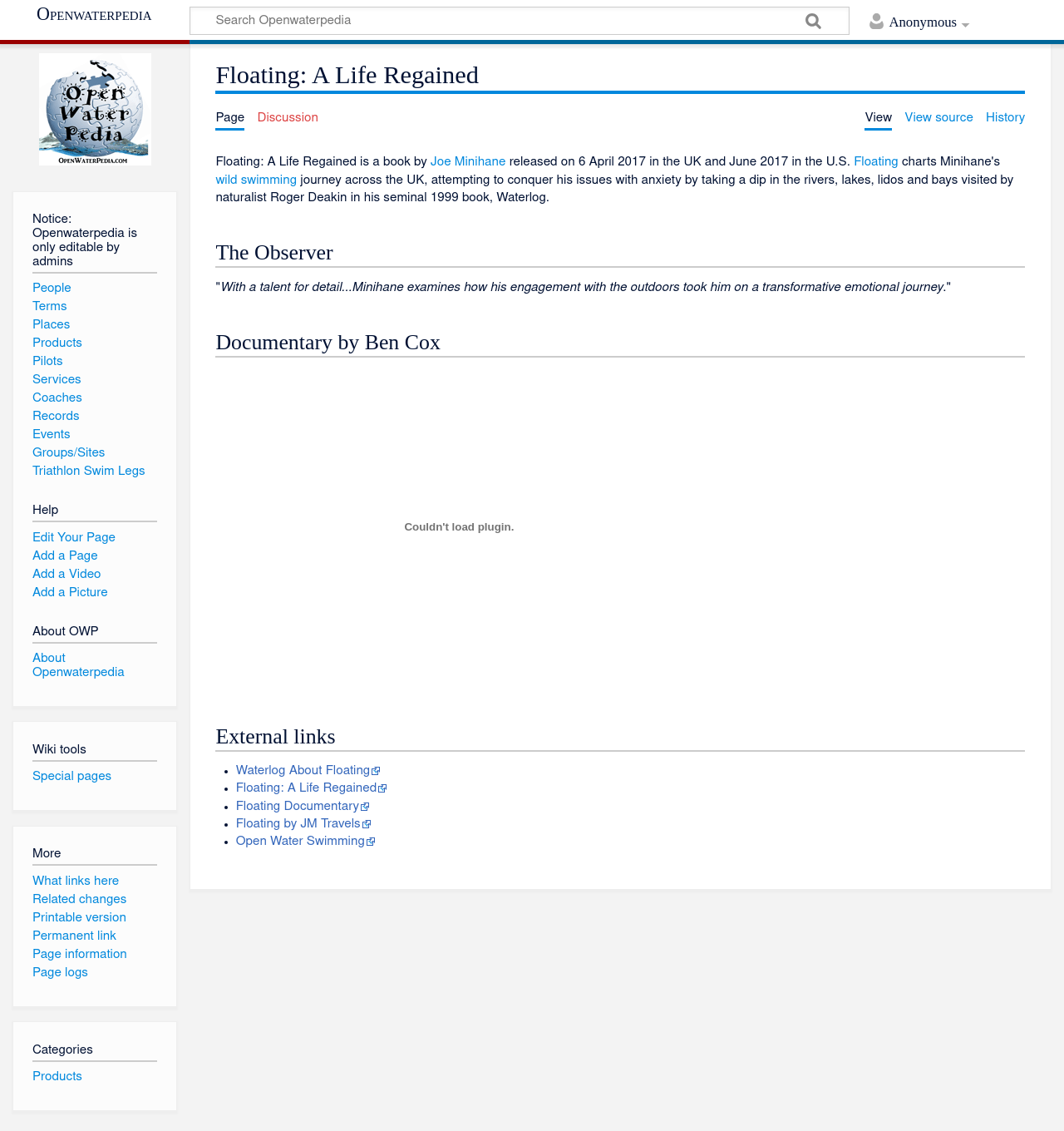Determine the webpage's heading and output its text content.

Floating: A Life Regained